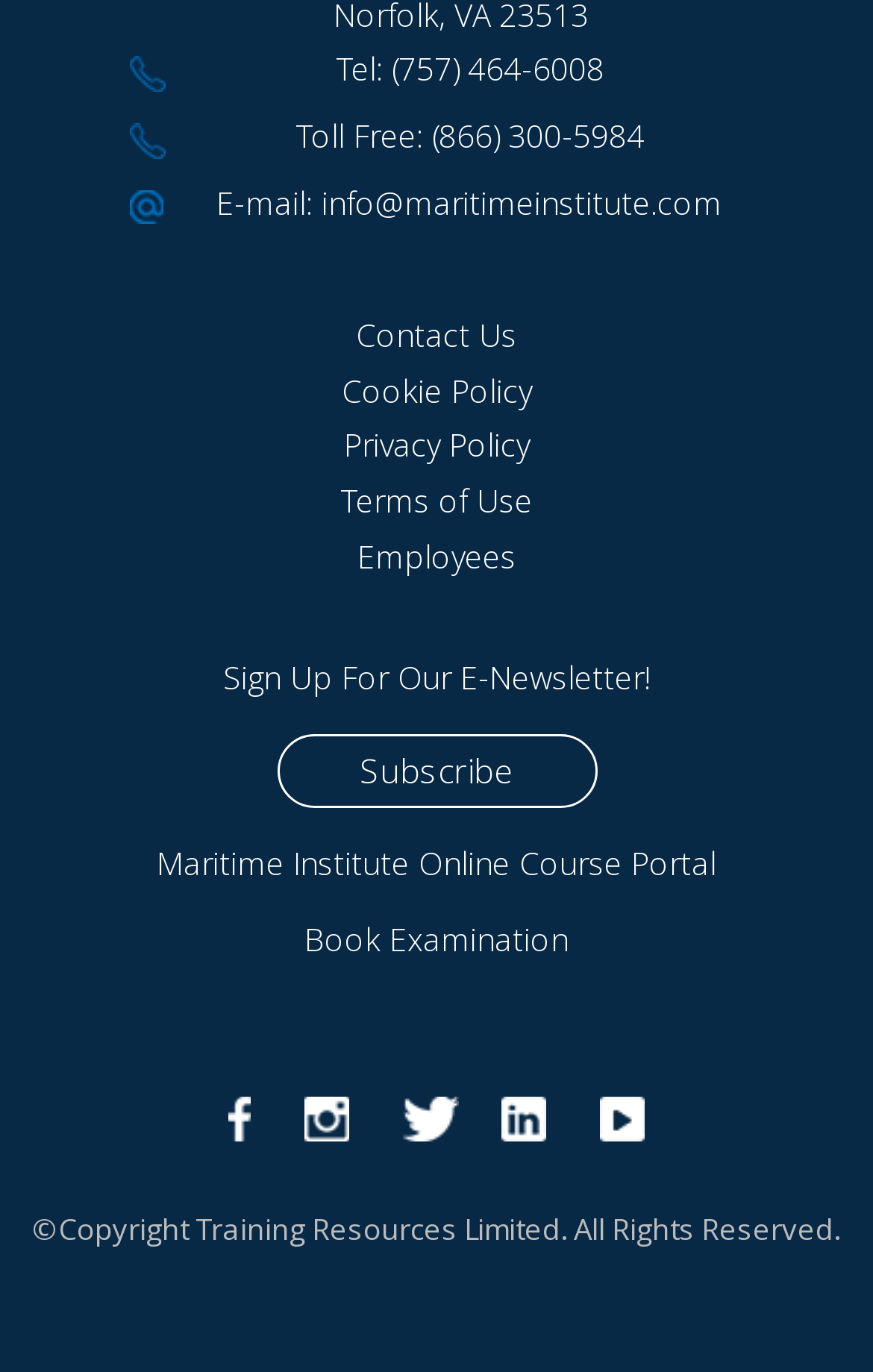Refer to the image and provide a thorough answer to this question:
What is the copyright information at the bottom of the webpage?

I found the copyright information by looking at the text at the bottom of the webpage, which states '©Copyright Training Resources Limited. All Rights Reserved.'